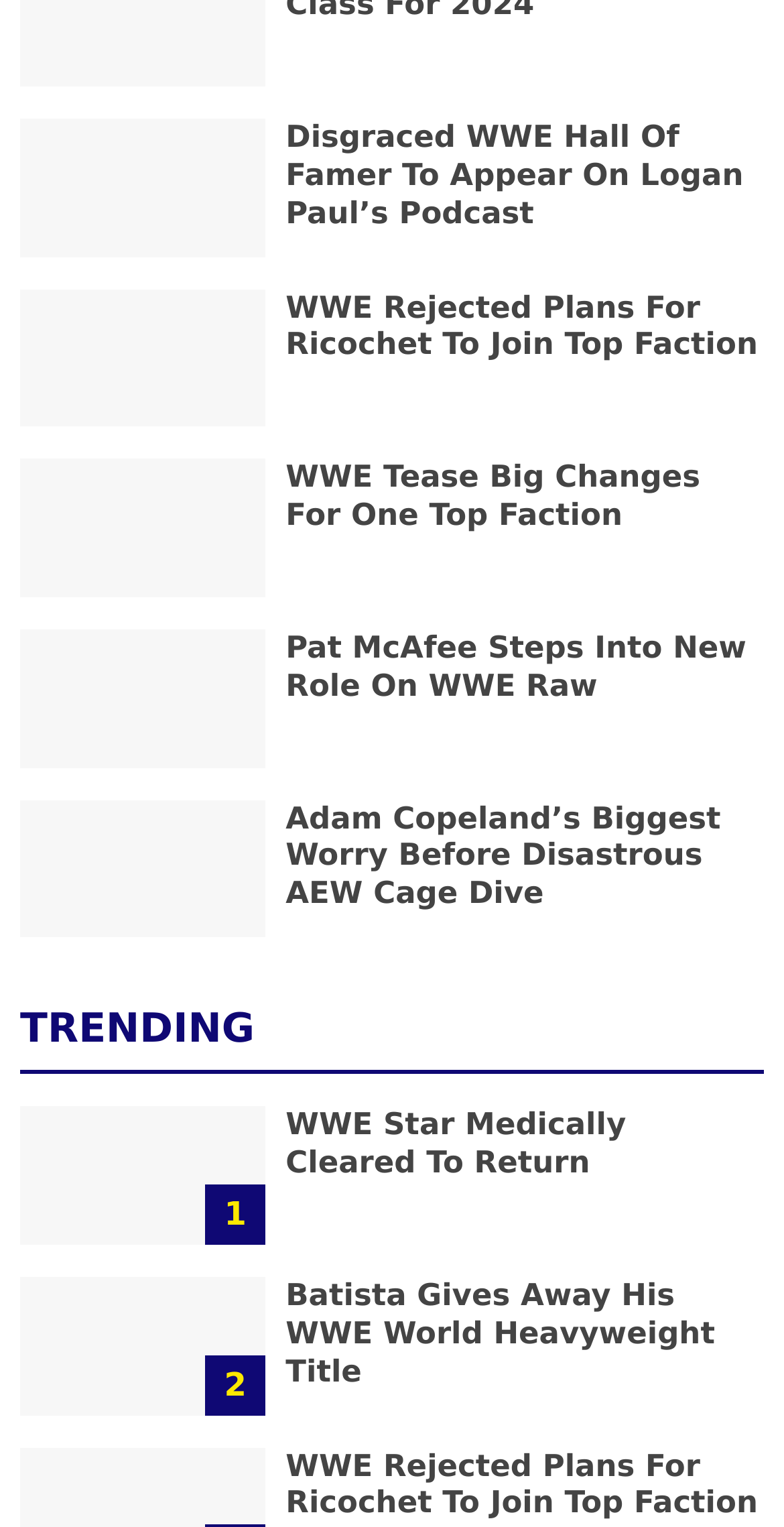Specify the bounding box coordinates of the element's area that should be clicked to execute the given instruction: "Explore Adam Copeland’s Biggest Worry Before Disastrous AEW Cage Dive". The coordinates should be four float numbers between 0 and 1, i.e., [left, top, right, bottom].

[0.364, 0.524, 0.919, 0.597]